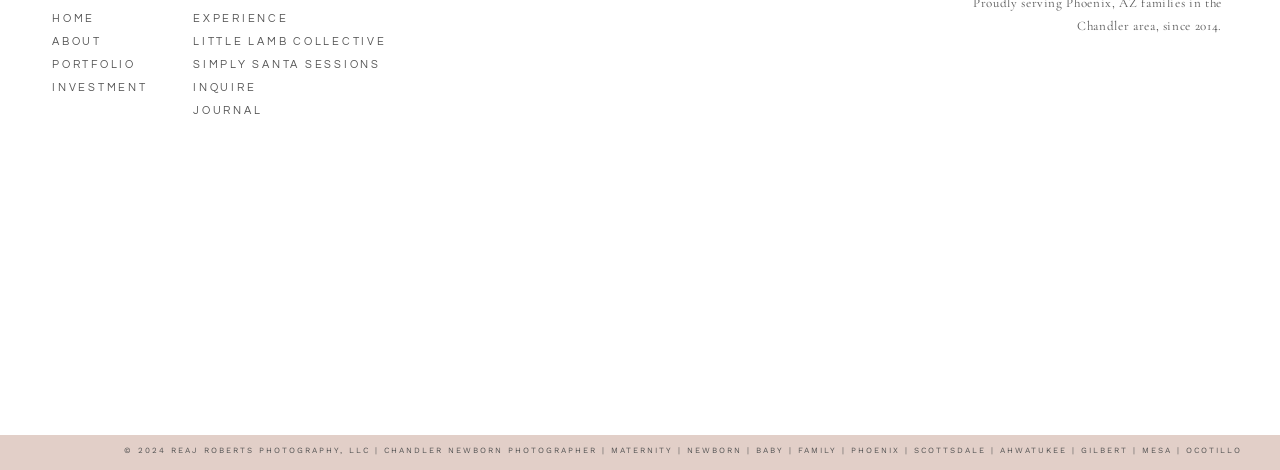Please locate the clickable area by providing the bounding box coordinates to follow this instruction: "Watch the video shared on Thu Jun 06 2024".

[0.158, 0.434, 0.316, 0.864]